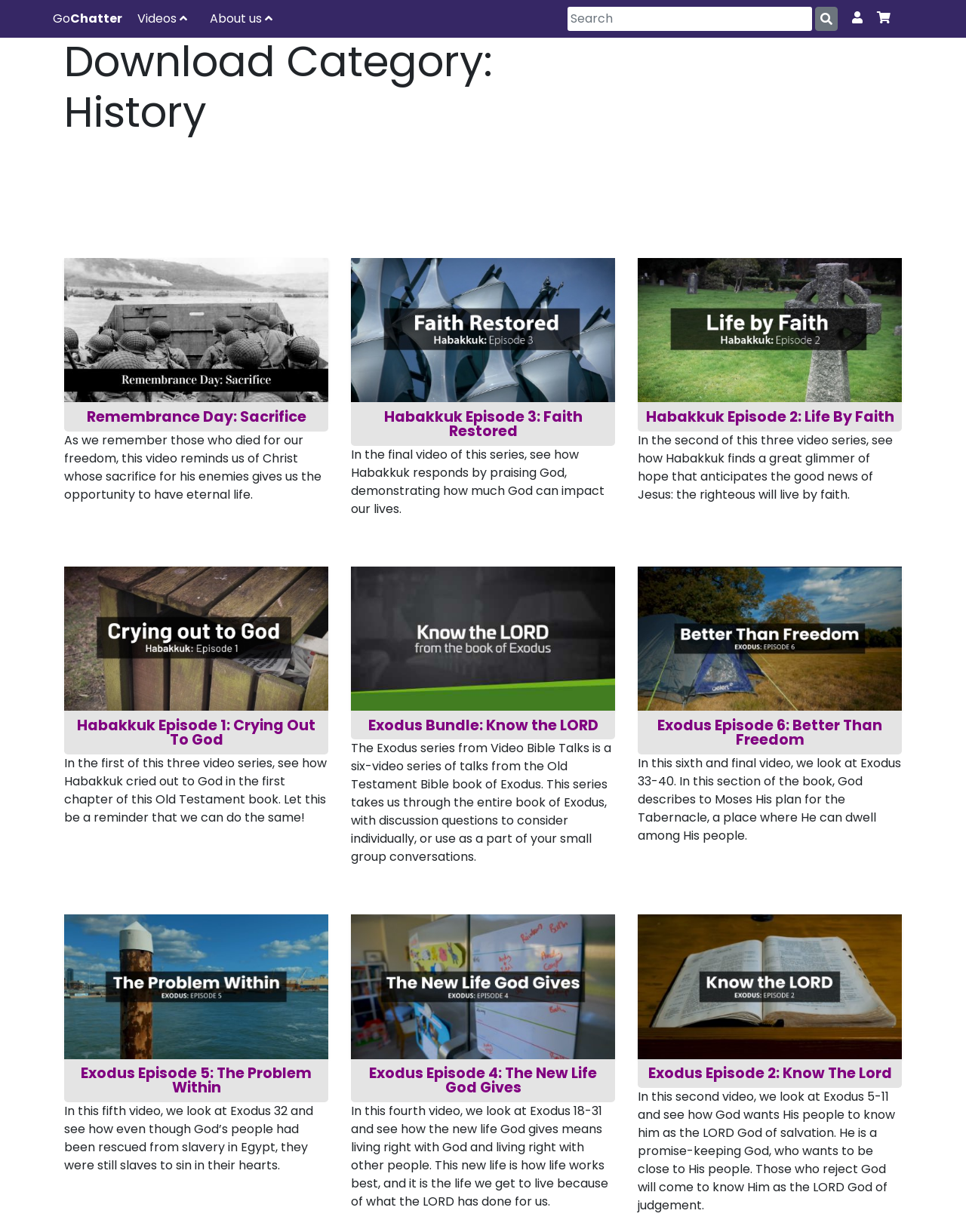Give a one-word or one-phrase response to the question:
How many videos are available on this webpage?

9